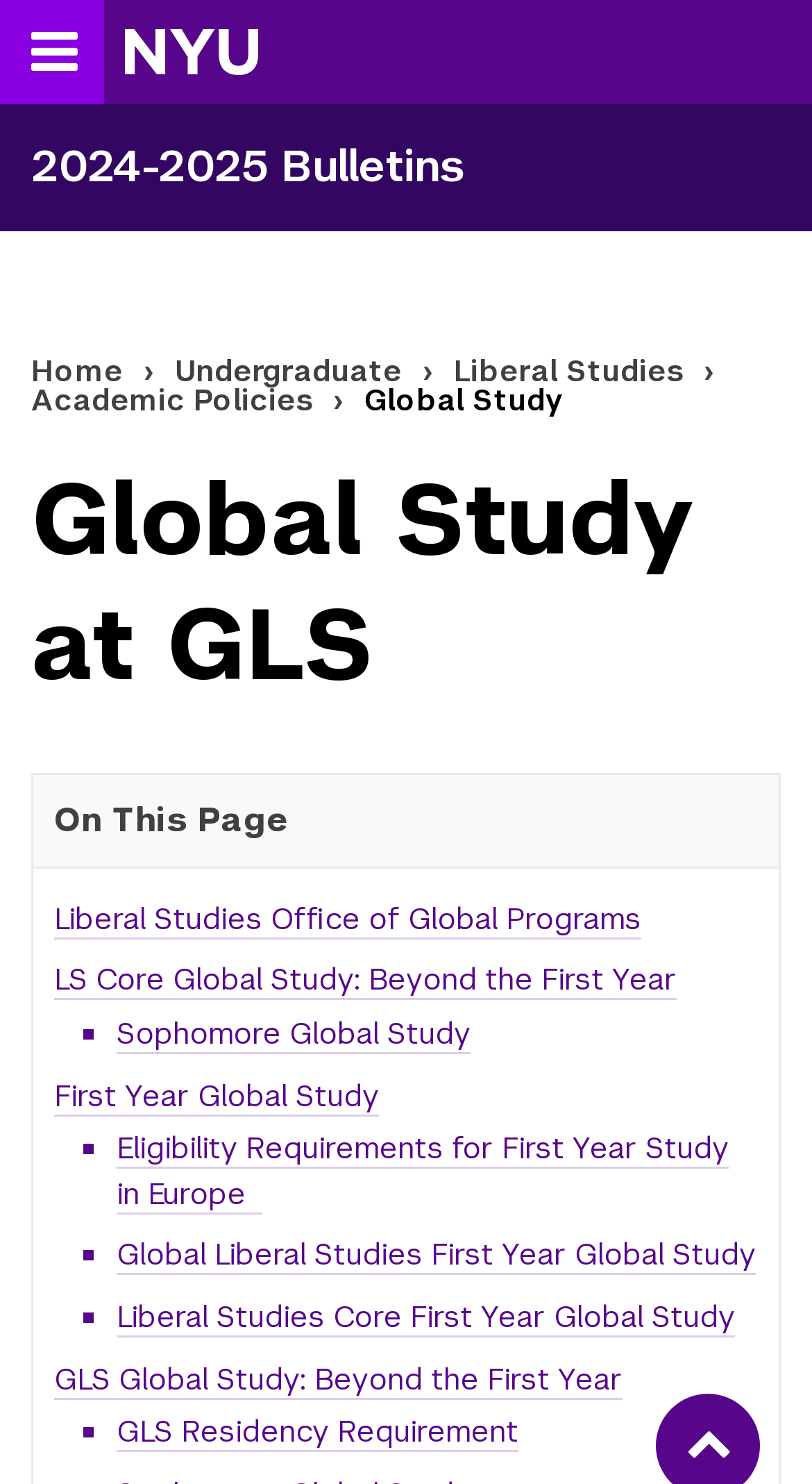Could you locate the bounding box coordinates for the section that should be clicked to accomplish this task: "Visit NYU Homepage".

[0.154, 0.02, 0.679, 0.051]